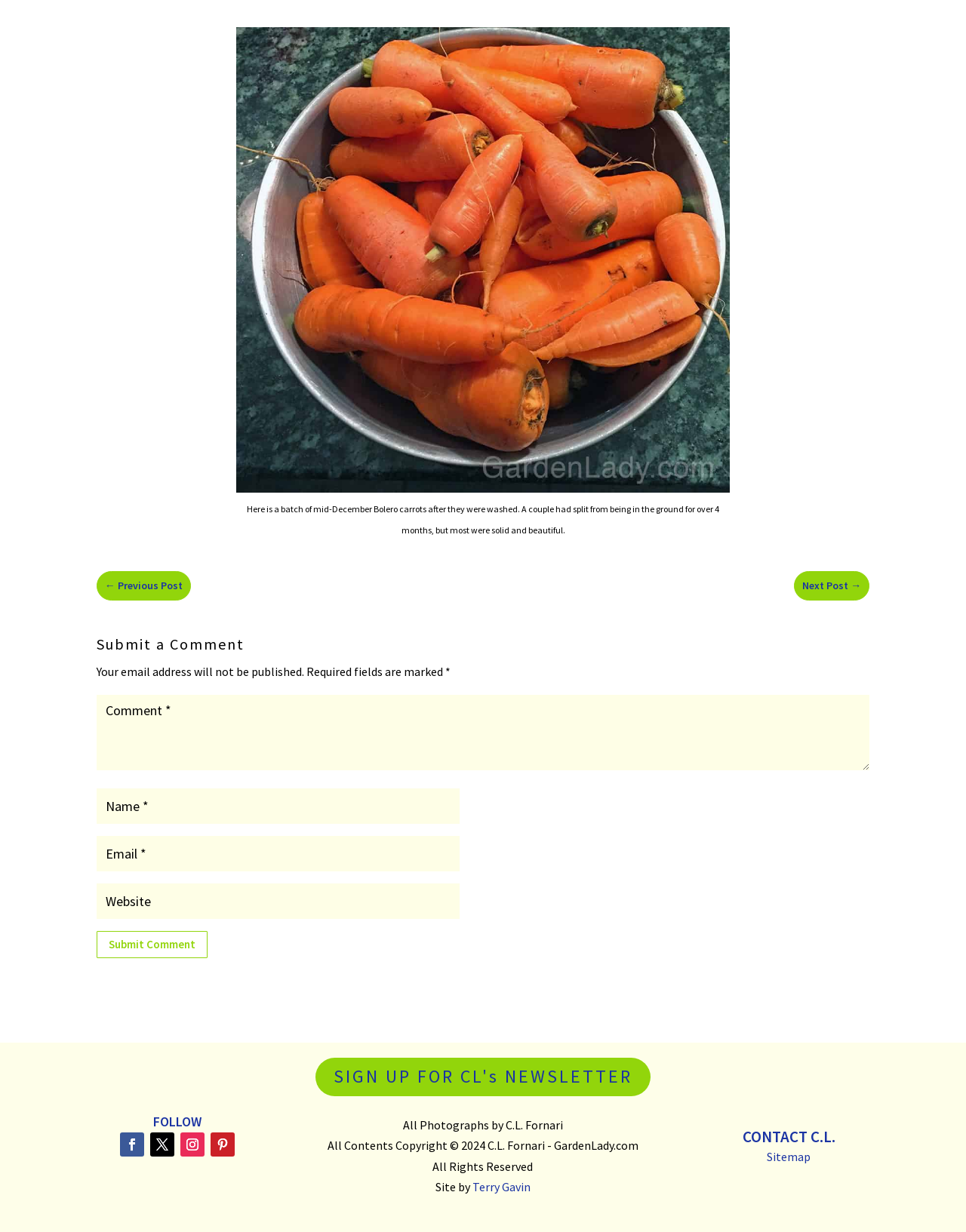What is the website's copyright year?
Please answer using one word or phrase, based on the screenshot.

2024